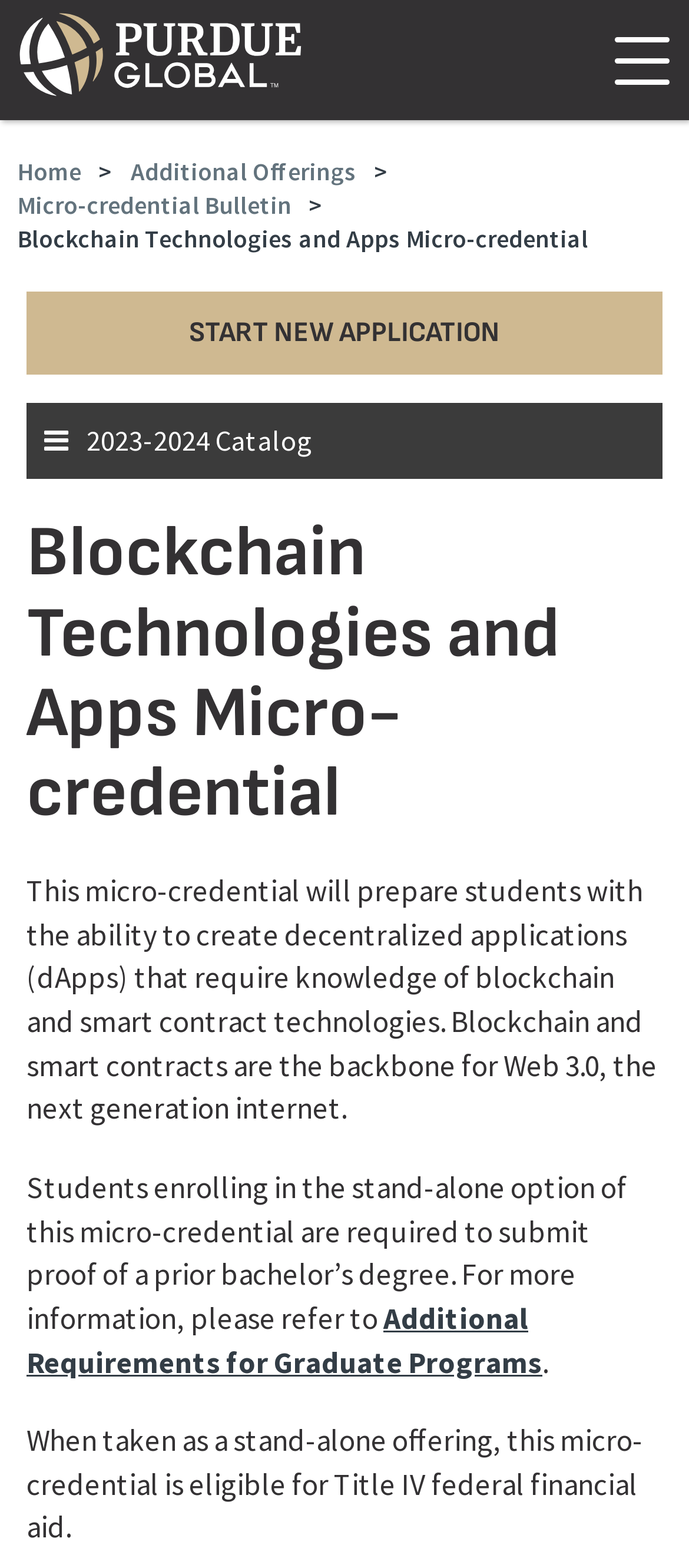Return the bounding box coordinates of the UI element that corresponds to this description: "Additional Requirements for Graduate Programs". The coordinates must be given as four float numbers in the range of 0 and 1, [left, top, right, bottom].

[0.038, 0.828, 0.787, 0.881]